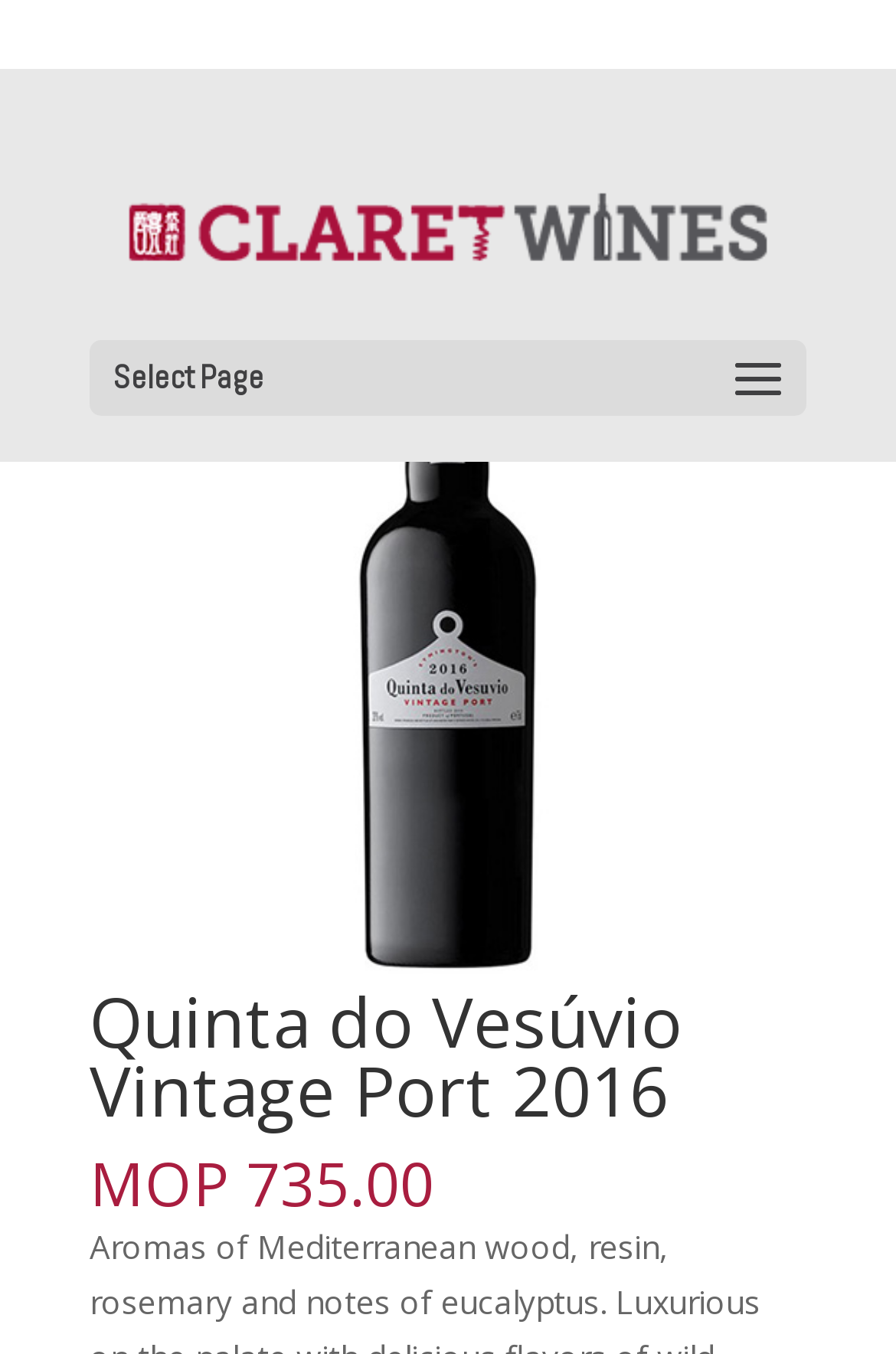What is the category of the wine?
Based on the image, give a one-word or short phrase answer.

Port Wine